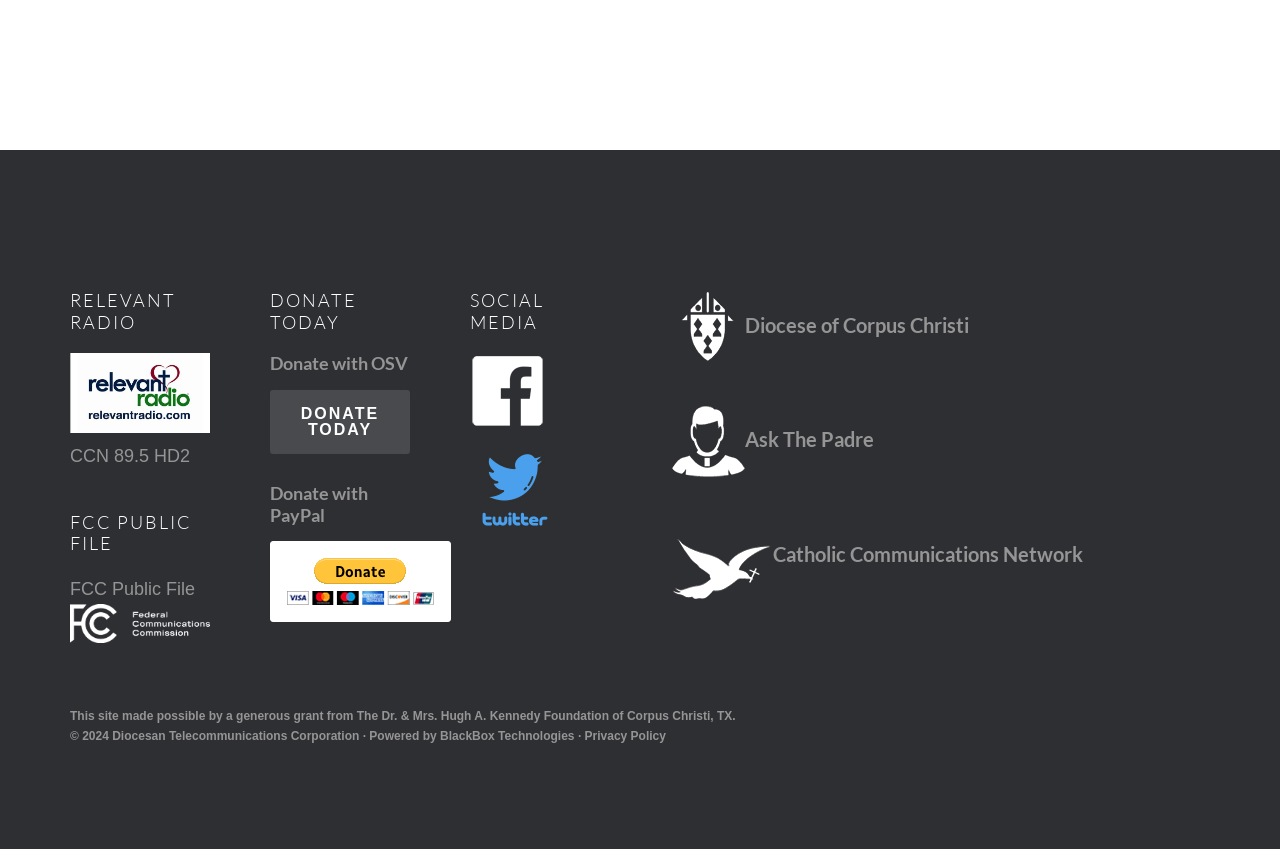Answer this question using a single word or a brief phrase:
How many social media icons are there?

2